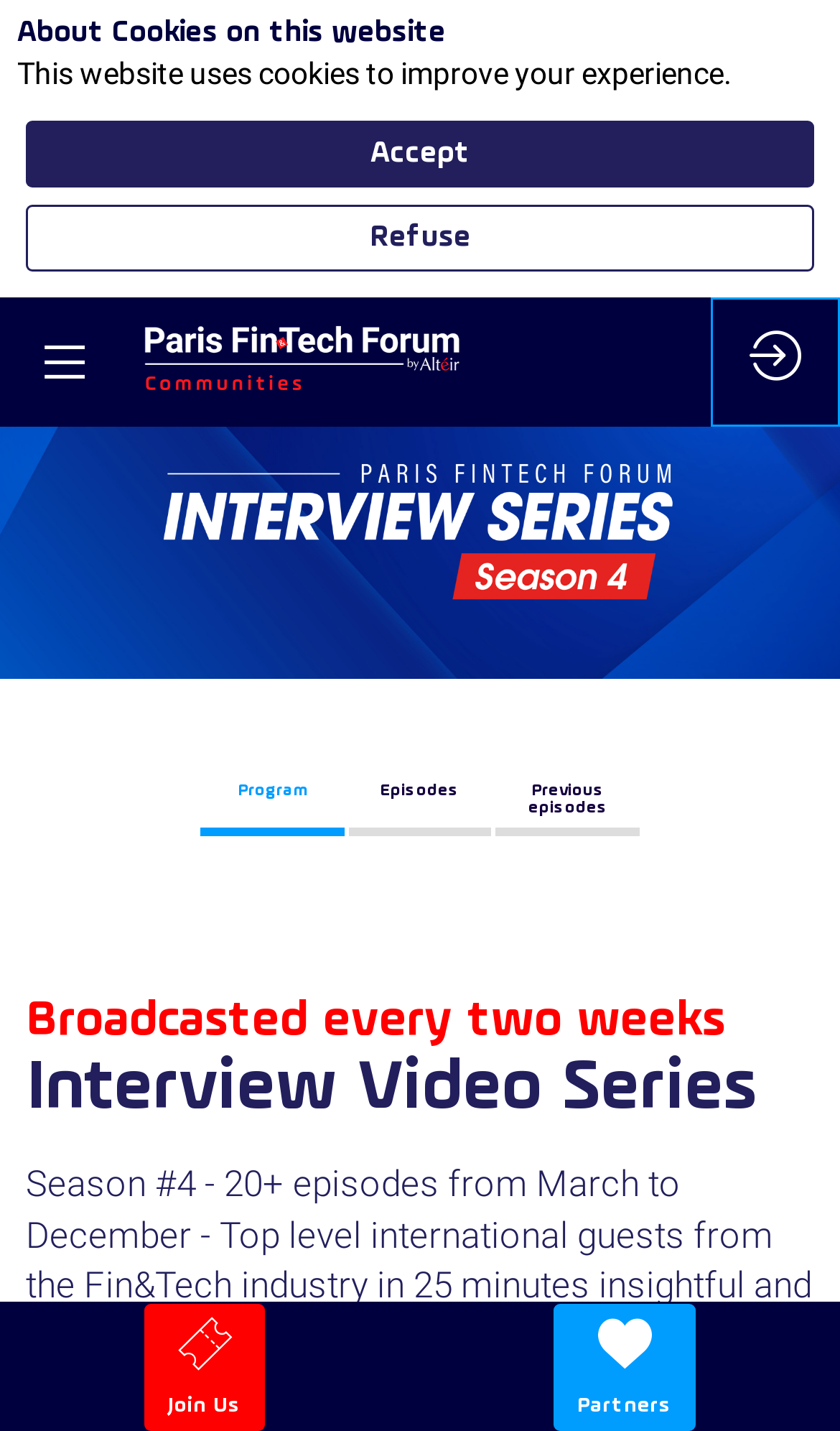Determine the bounding box coordinates for the element that should be clicked to follow this instruction: "View 'Paris Fintech Forum Communities'". The coordinates should be given as four float numbers between 0 and 1, in the format [left, top, right, bottom].

[0.167, 0.226, 0.859, 0.279]